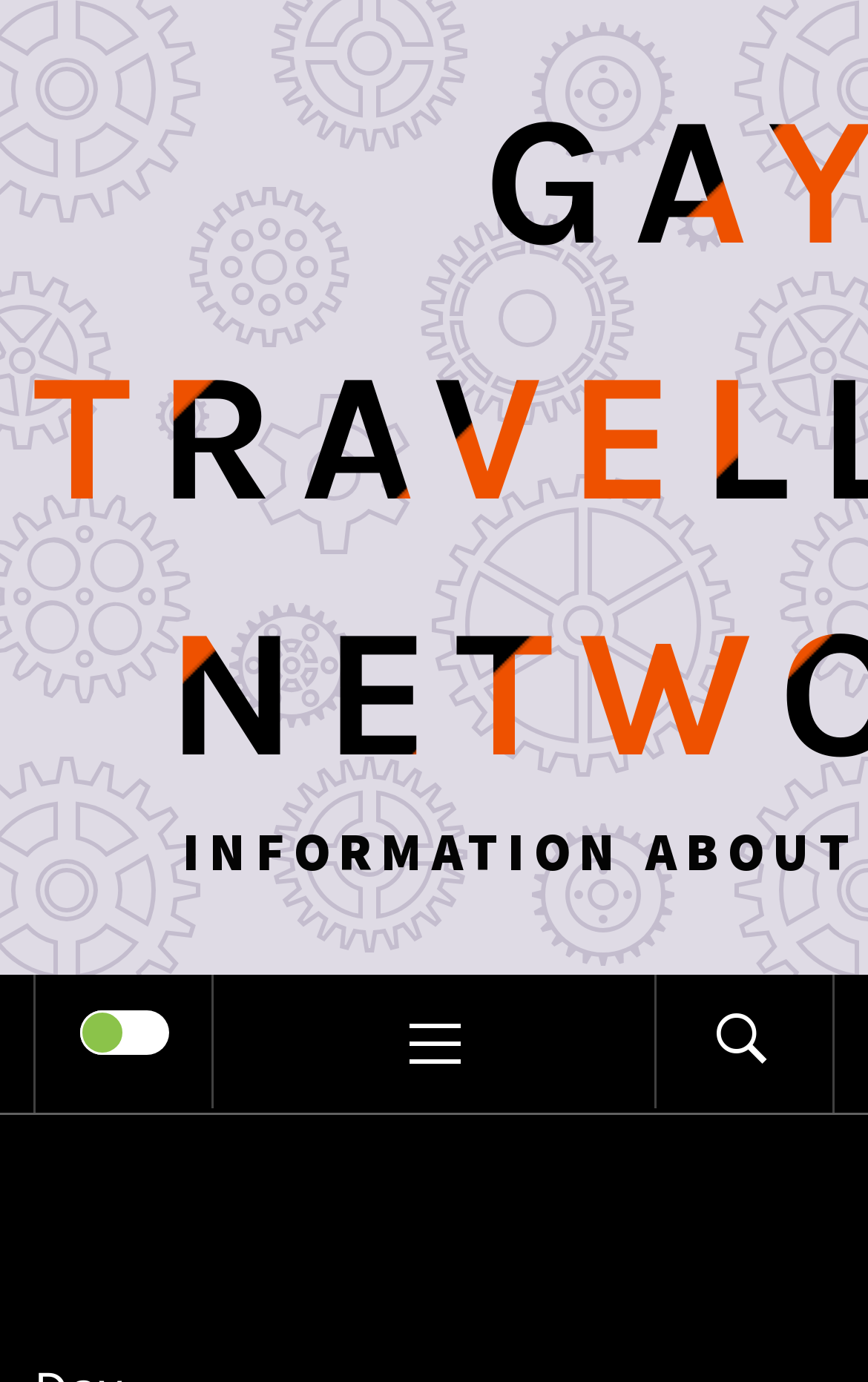Locate and provide the bounding box coordinates for the HTML element that matches this description: "parent_node: PRIMARY MENU".

[0.754, 0.706, 0.959, 0.802]